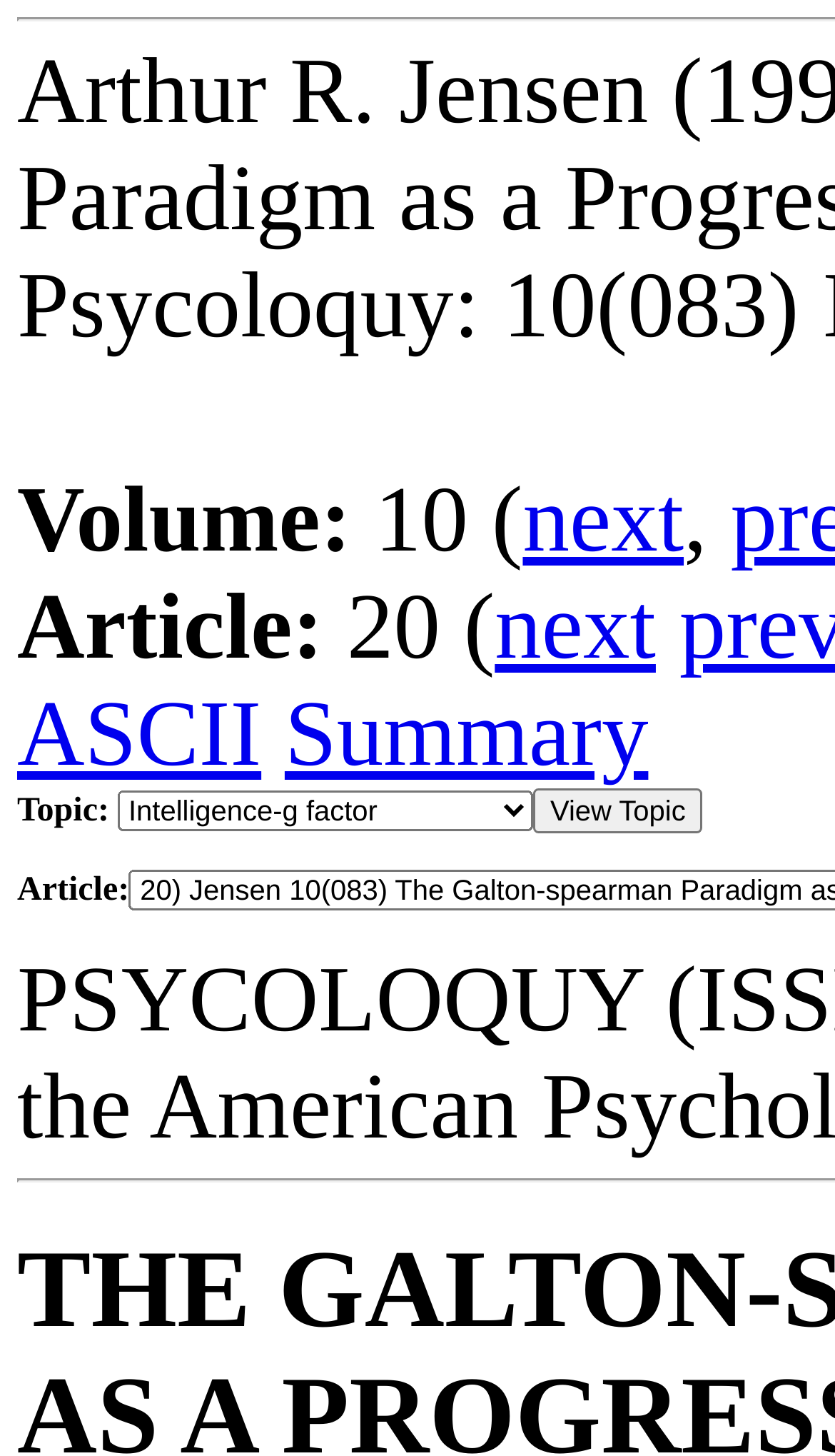Extract the text of the main heading from the webpage.

THE GALTON-SPEARMAN PARADIGM AS A PROGRESSIVE RESEARCH PROGRAM
Reply to Buckhalt on Jensen on Intelligence-g-Factor
